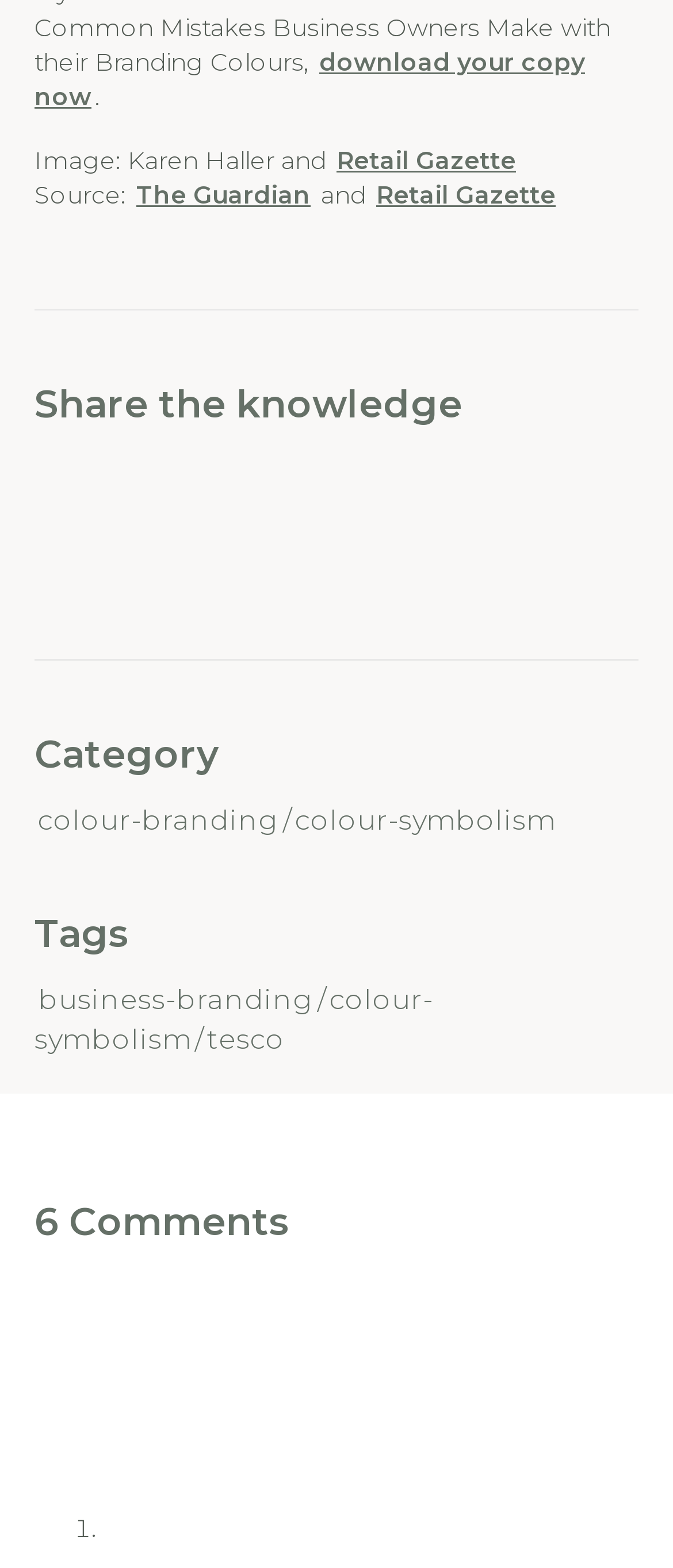Respond to the following question with a brief word or phrase:
How many comments are there on the article?

6